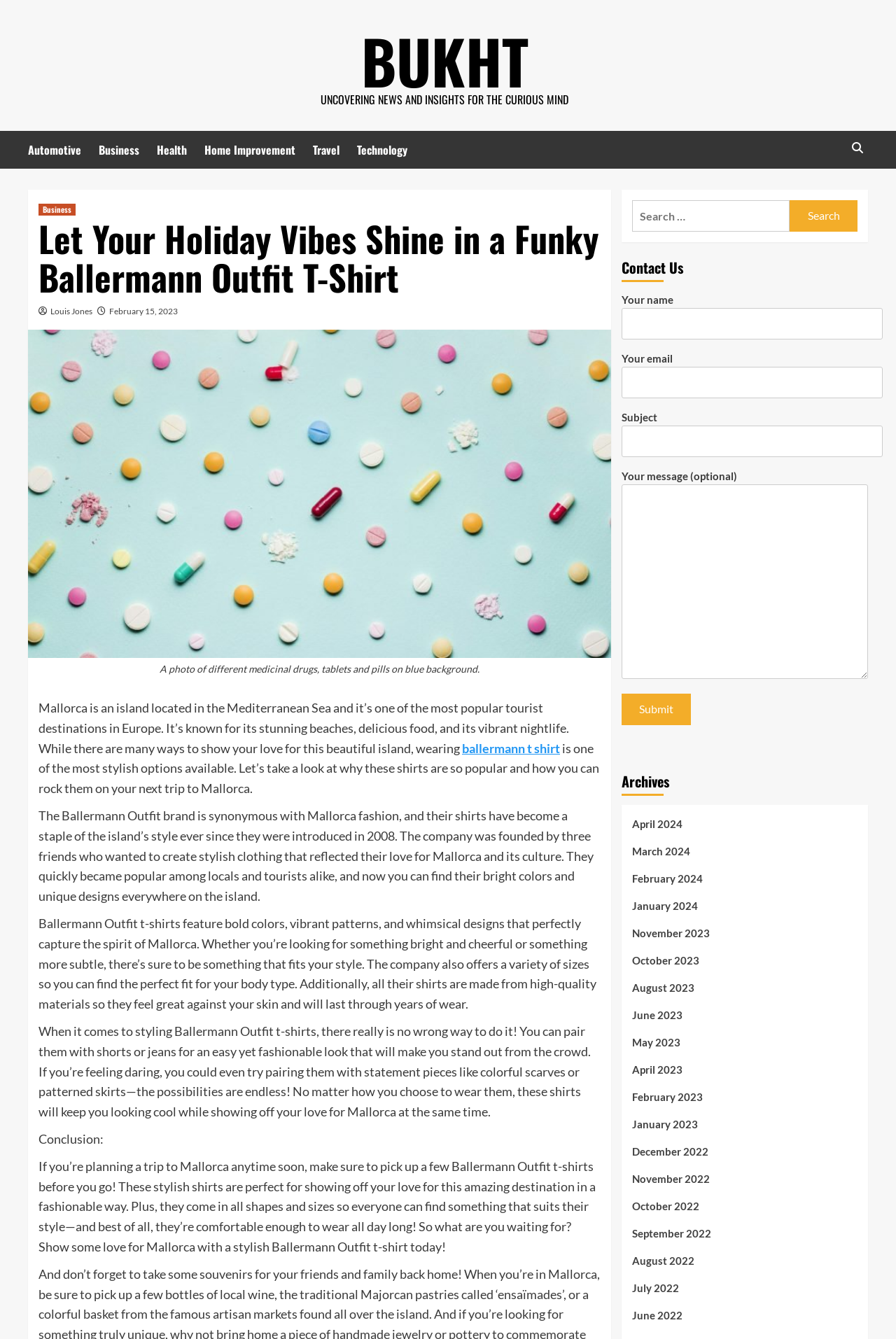What is the purpose of the contact form?
Answer with a single word or short phrase according to what you see in the image.

To send a message